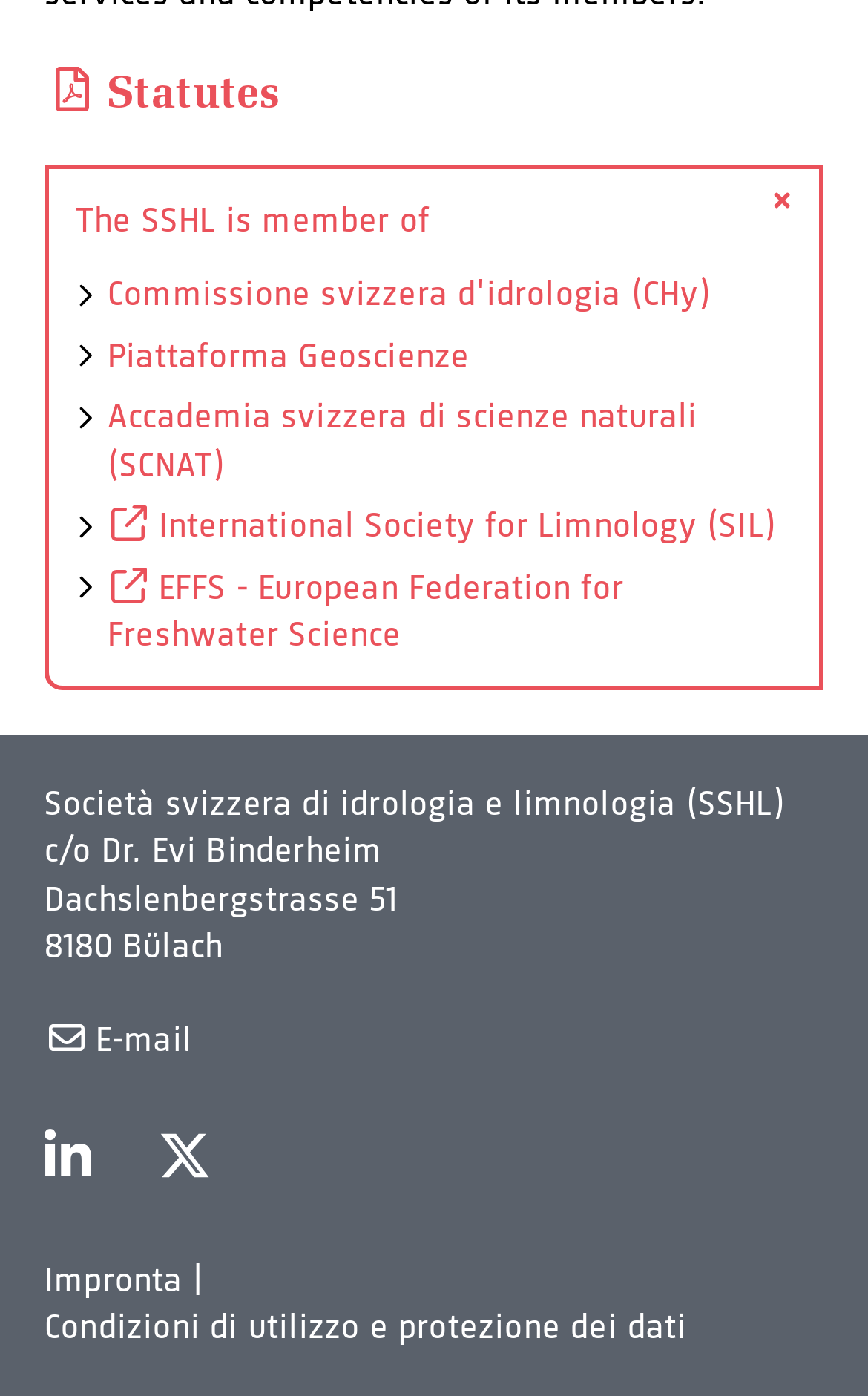Pinpoint the bounding box coordinates of the clickable area needed to execute the instruction: "Visit the Commissione svizzera d'idrologia website". The coordinates should be specified as four float numbers between 0 and 1, i.e., [left, top, right, bottom].

[0.124, 0.193, 0.819, 0.225]